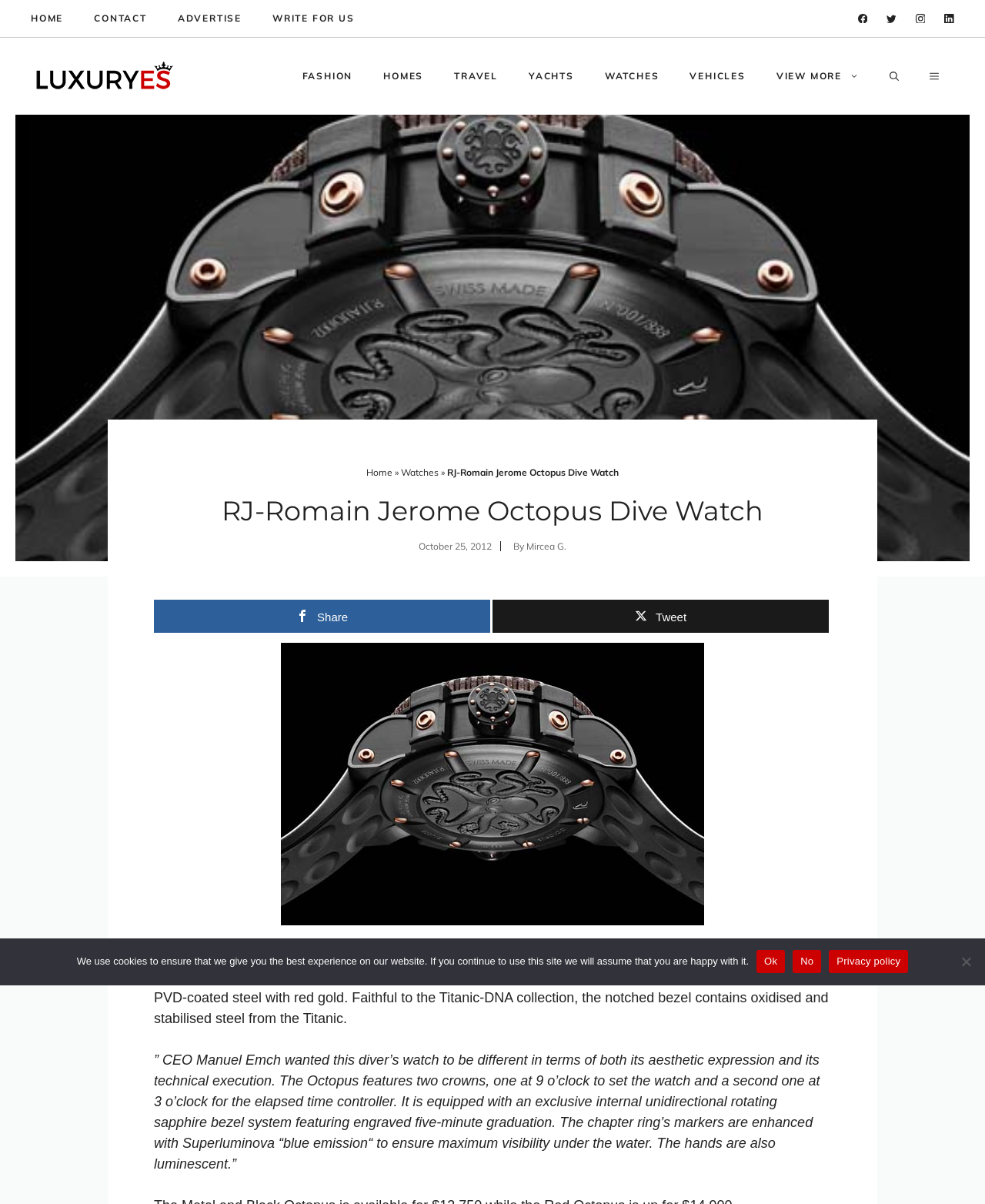Please identify the coordinates of the bounding box for the clickable region that will accomplish this instruction: "Share the article on social media".

[0.156, 0.498, 0.498, 0.526]